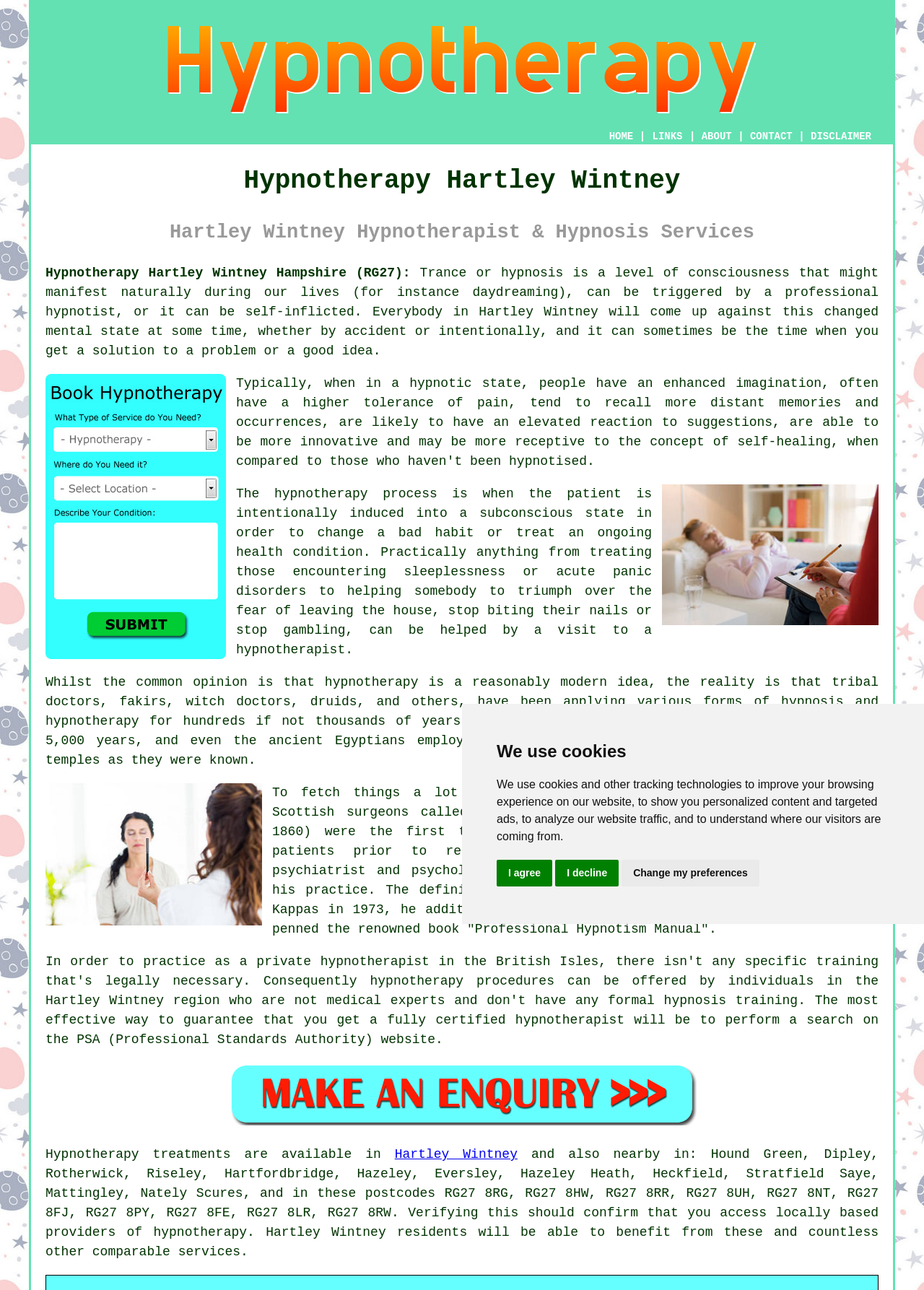Find the bounding box coordinates for the area that should be clicked to accomplish the instruction: "Click the HOME link".

[0.659, 0.101, 0.685, 0.11]